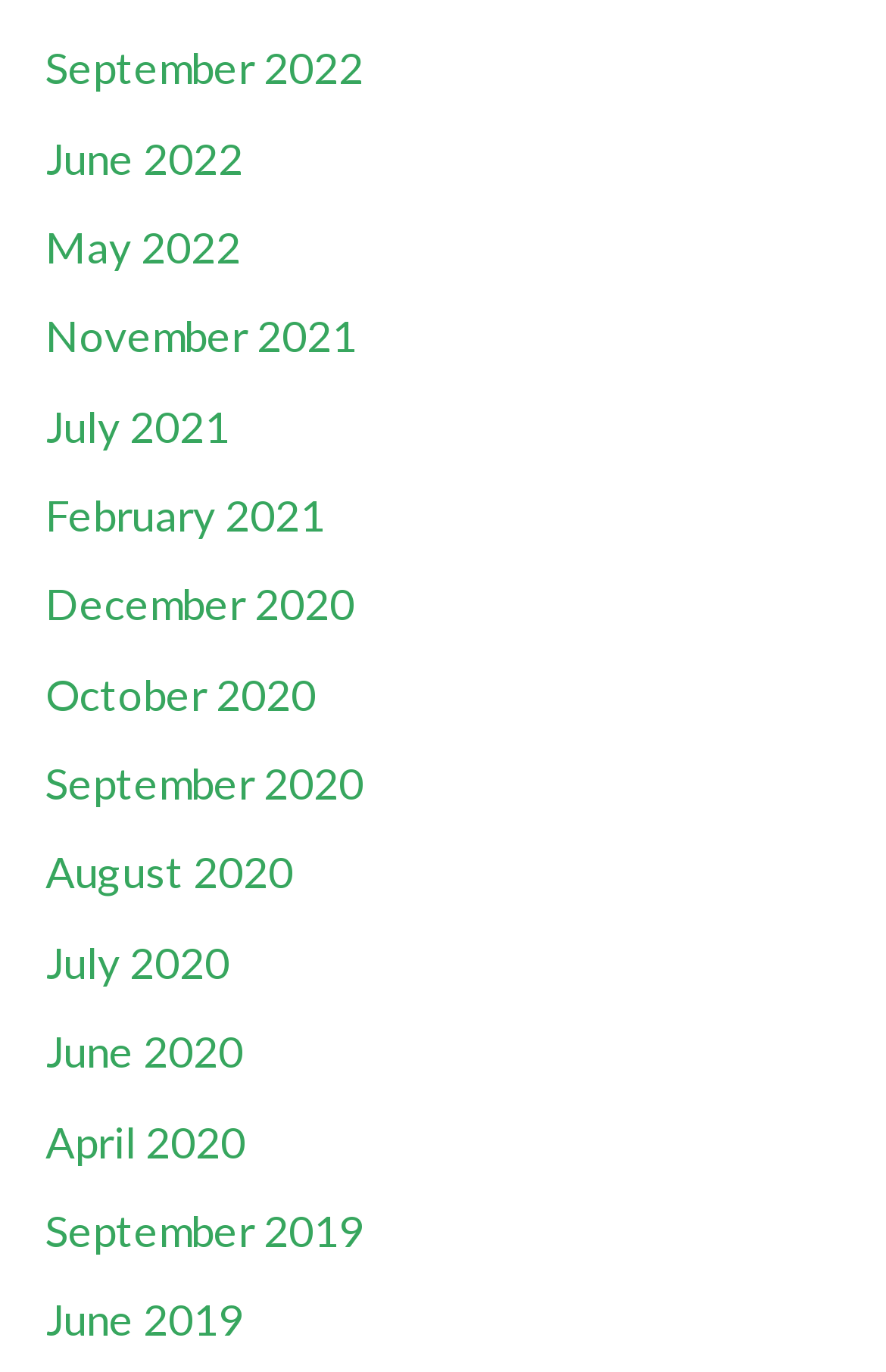Please locate the bounding box coordinates of the element that needs to be clicked to achieve the following instruction: "Read July 2021 articles". The coordinates should be four float numbers between 0 and 1, i.e., [left, top, right, bottom].

[0.051, 0.291, 0.259, 0.329]